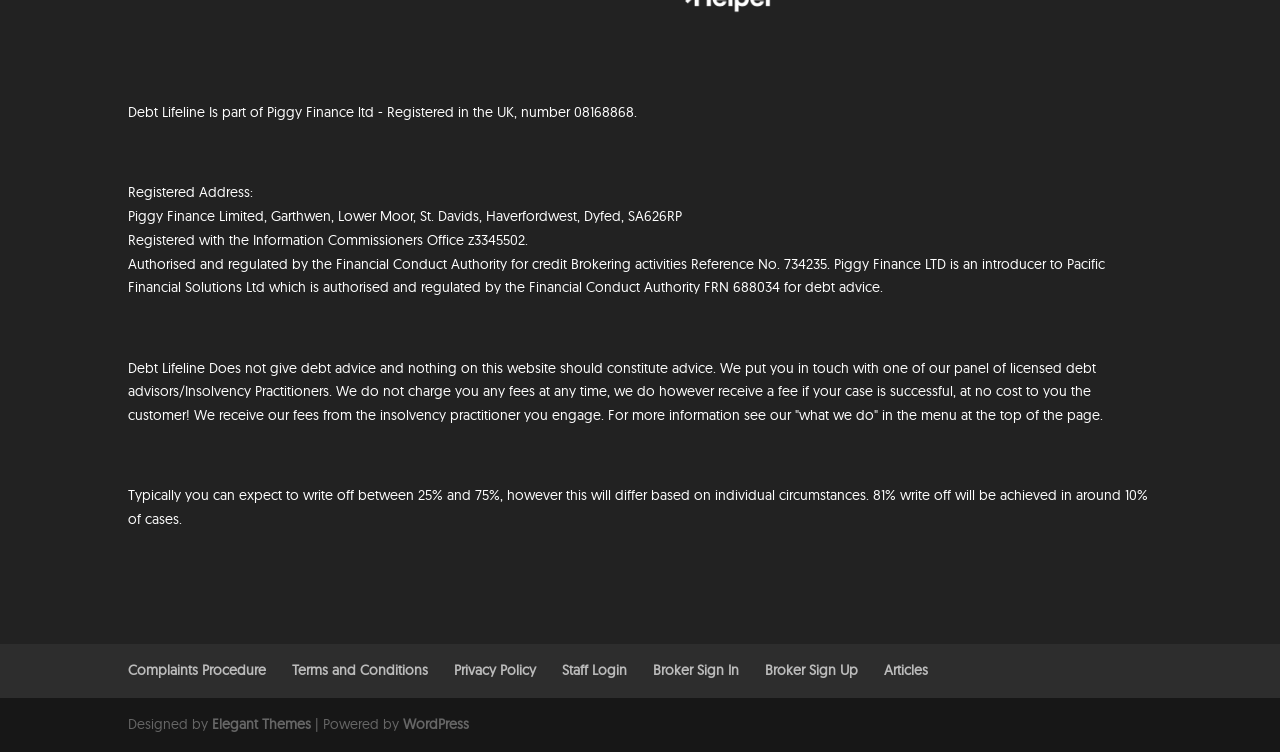Answer the question below in one word or phrase:
What is the company name of Debt Lifeline?

Piggy Finance Ltd